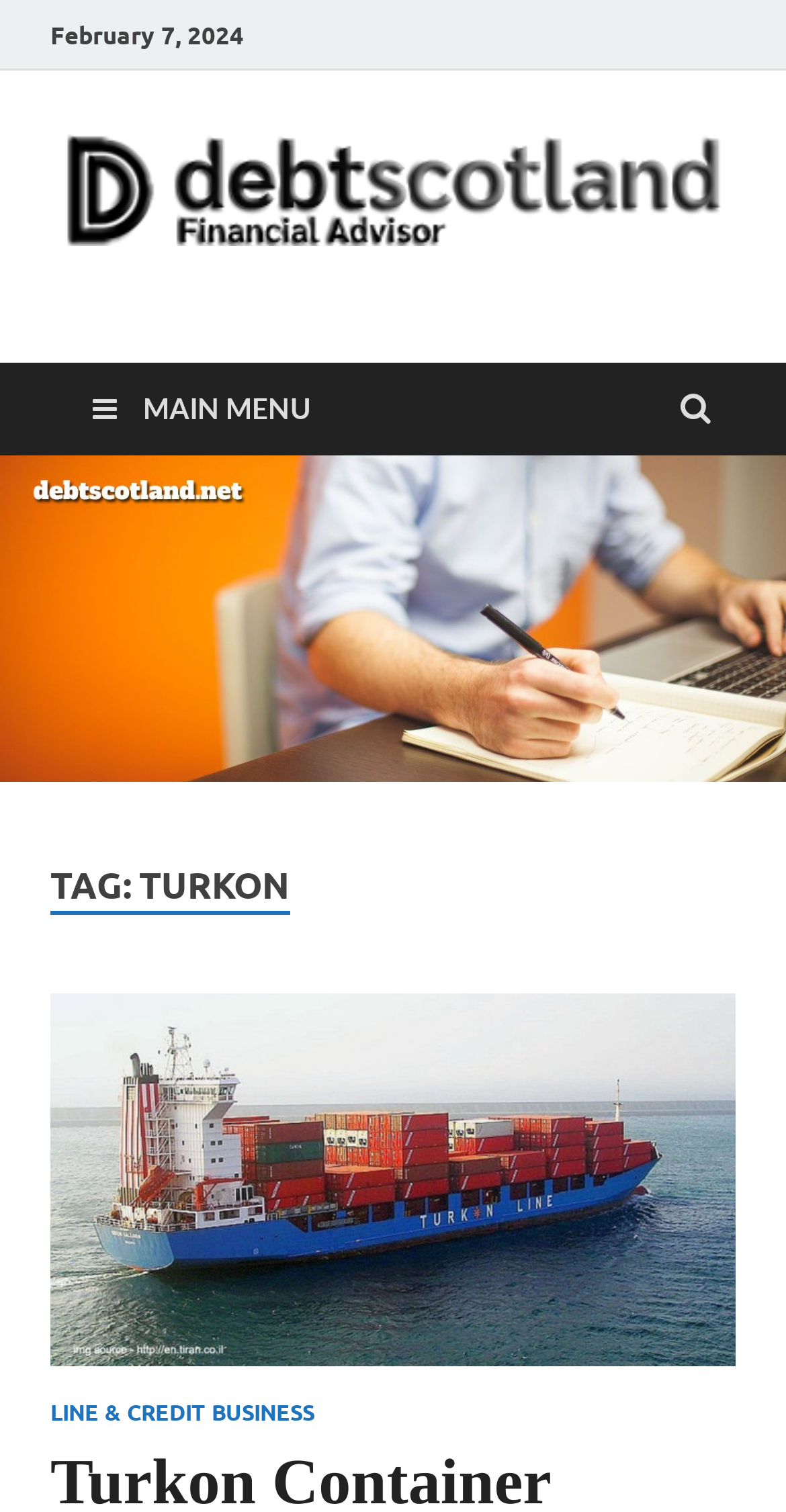Use a single word or phrase to answer the question:
How many main menu items are there?

1